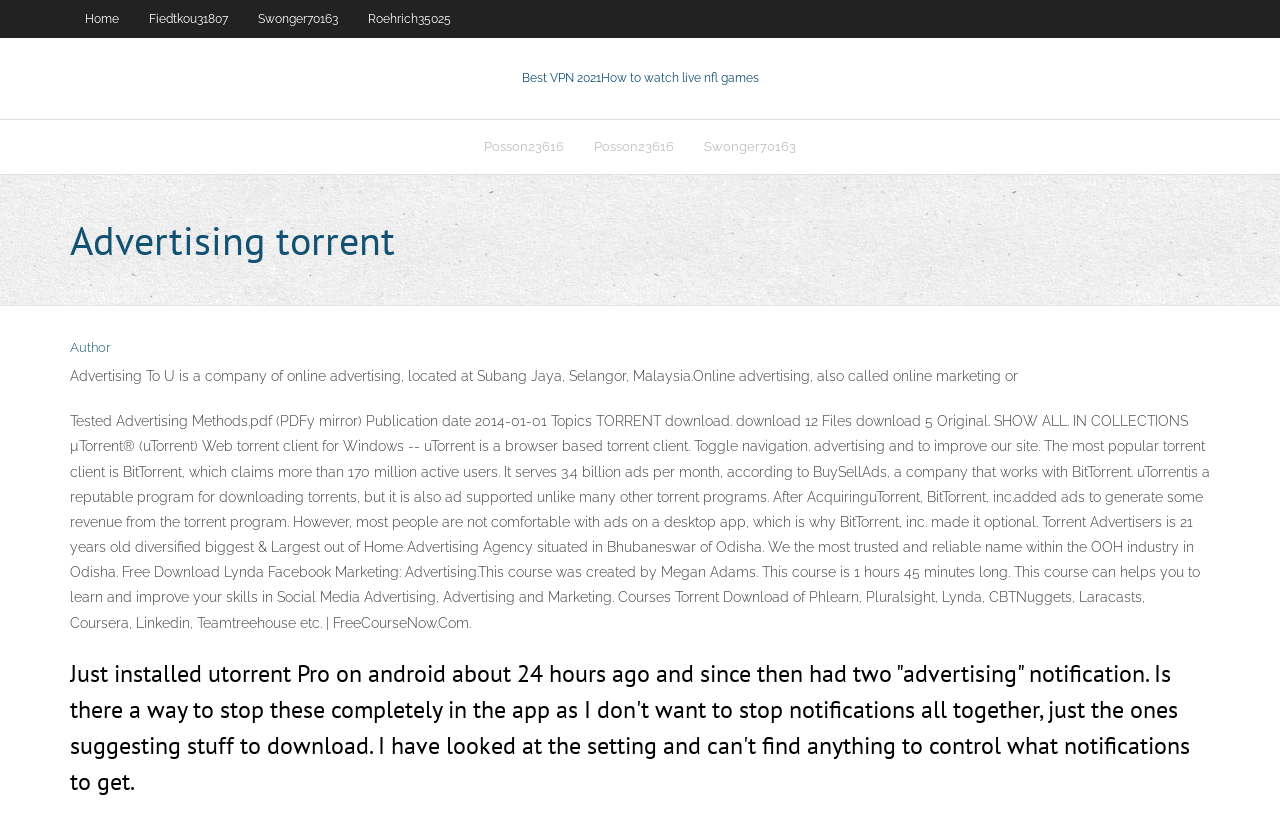Elaborate on the webpage's design and content in a detailed caption.

The webpage appears to be related to advertising and torrenting. At the top, there is a navigation bar with four links: "Home", "Fiedtkou31807", "Swonger70163", and "Roehrich35025". Below this navigation bar, there is a prominent link that reads "Best VPN 2021: How to watch live nfl games", which is divided into two parts: "Best VPN 2021" and "VPN 2021".

On the left side of the page, there is a section with a heading "Advertising torrent" and a brief description of a company called "Advertising To U" that provides online advertising services. Below this, there is a link to the author's page.

The main content of the page is a long block of text that discusses torrenting and advertising. It mentions various topics, including online advertising, torrent clients like uTorrent and BitTorrent, and the use of ads to generate revenue. The text also references a PDF file called "Tested Advertising Methods" and mentions a company called Torrent Advertisers.

Further down the page, there is a heading that reads "Just installed utorrent Pro on android..." and appears to be a question or discussion about how to stop certain types of notifications in the uTorrent app.

There are several other links and sections on the page, including a table with links to various torrent-related resources and a section with links to courses on social media advertising and marketing. Overall, the page seems to be a collection of information and resources related to advertising and torrenting.